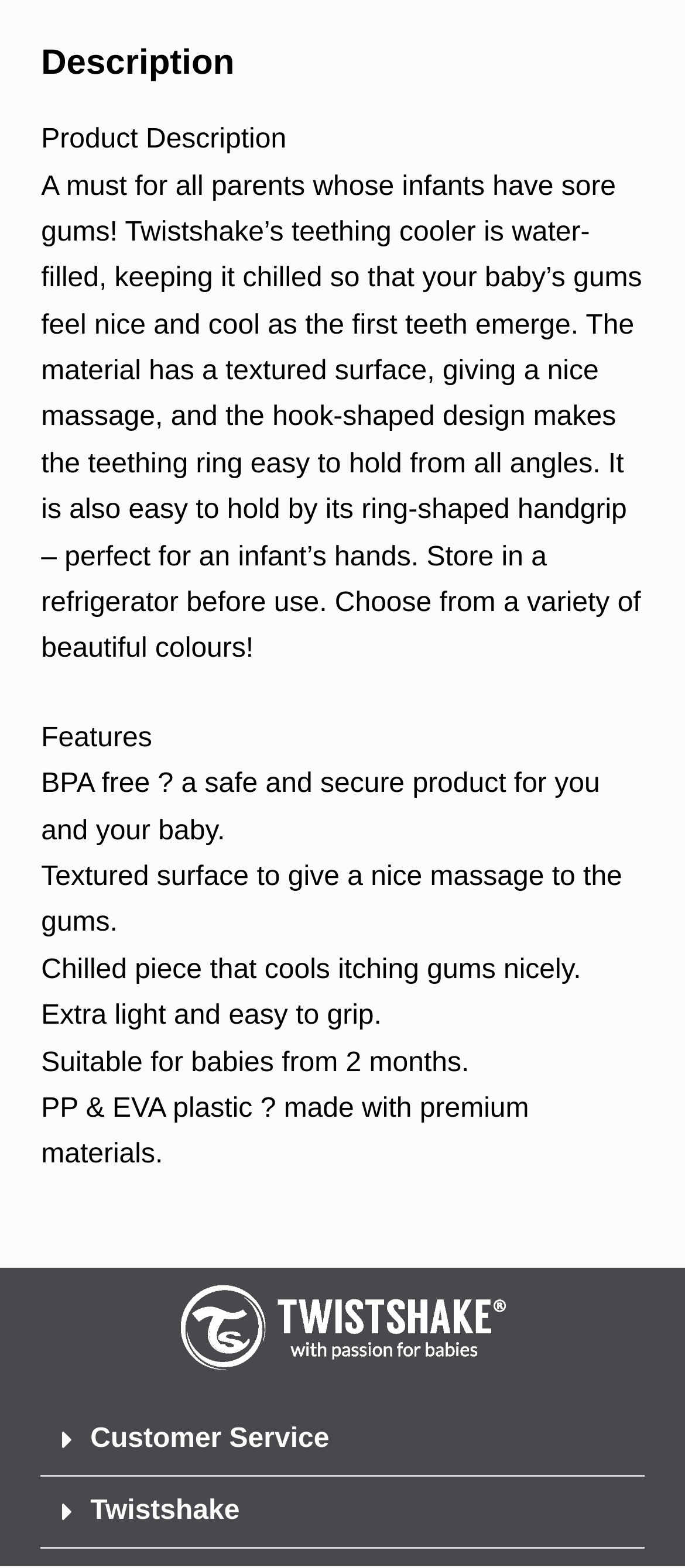What is the material of the teething cooler?
Please give a detailed and thorough answer to the question, covering all relevant points.

The material of the teething cooler is mentioned in the features section, which states that it is made of PP & EVA plastic, indicating that it is made with premium materials.